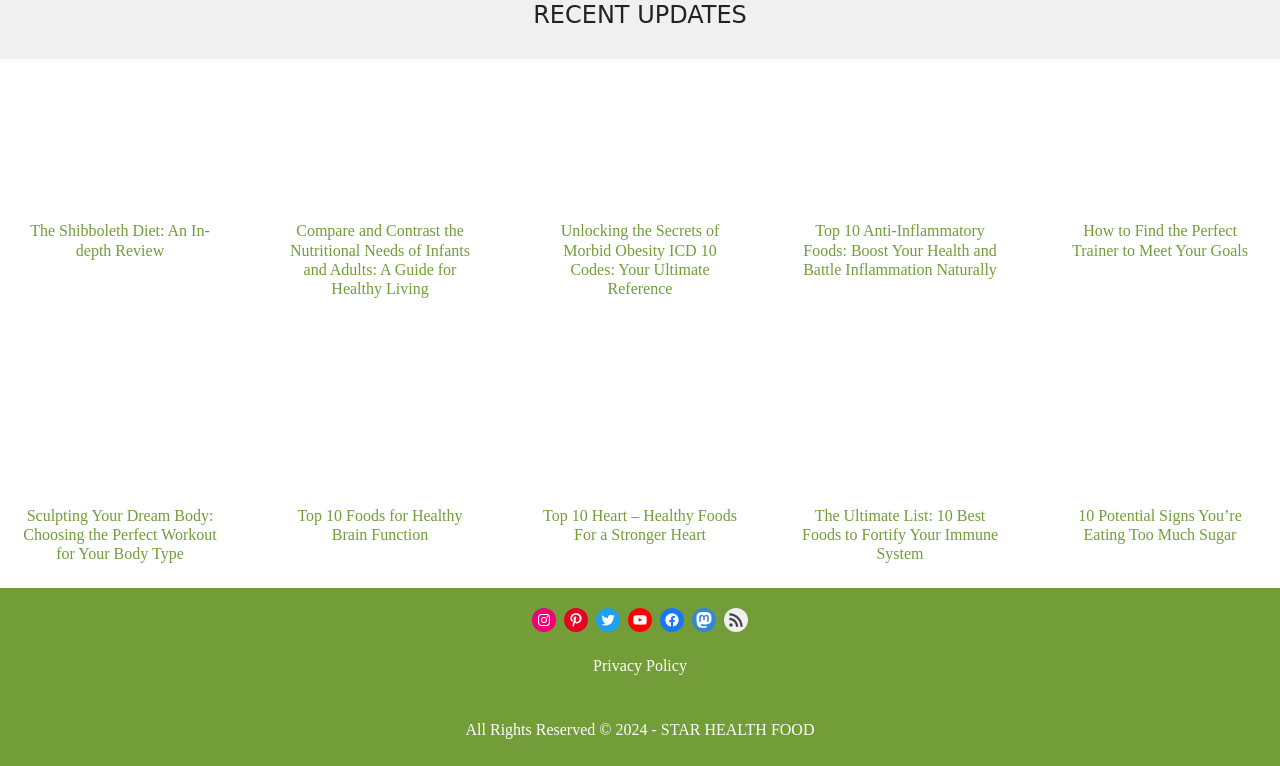How many articles are on this webpage?
Could you answer the question in a detailed manner, providing as much information as possible?

I counted the number of headings on the webpage, and there are 18 headings, each corresponding to a separate article.